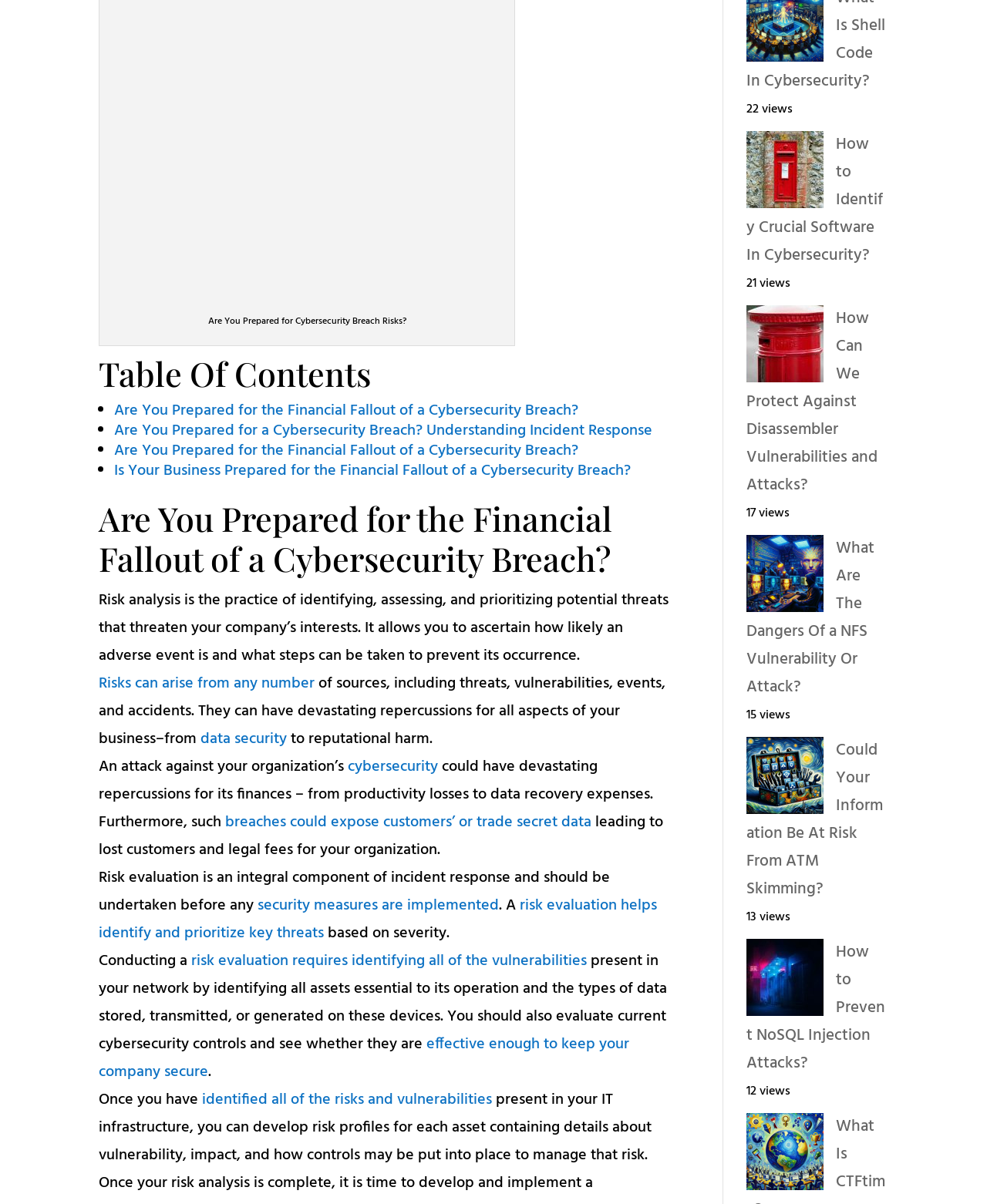What is the potential impact of a cybersecurity breach on a company?
Please use the visual content to give a single word or phrase answer.

Financial losses and reputational harm